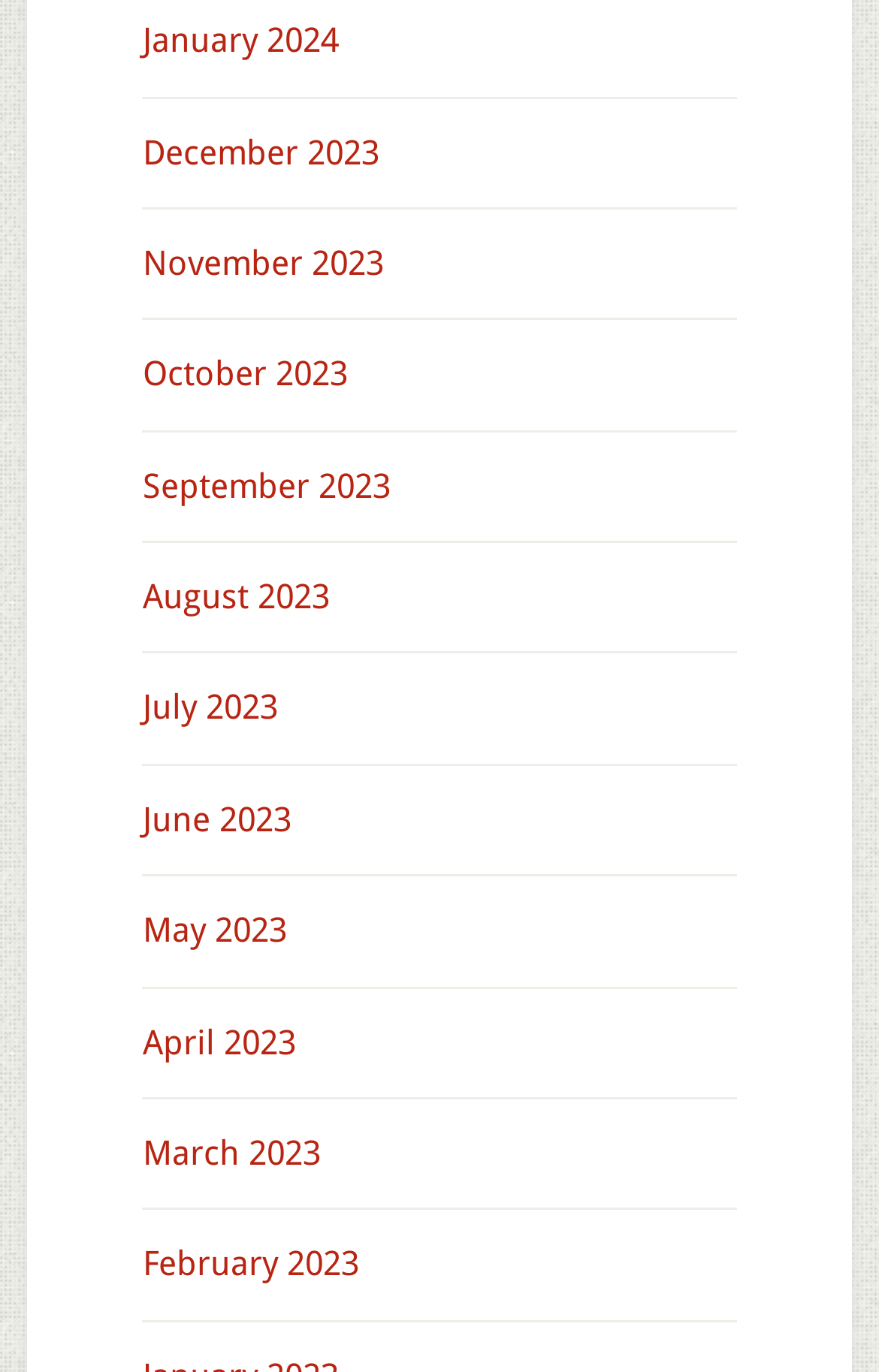Are the months listed in chronological order?
Please answer the question with as much detail as possible using the screenshot.

I looked at the list of links and found that the months are listed in reverse chronological order, with the most recent month (January 2024) at the top and the earliest month (February 2023) at the bottom.